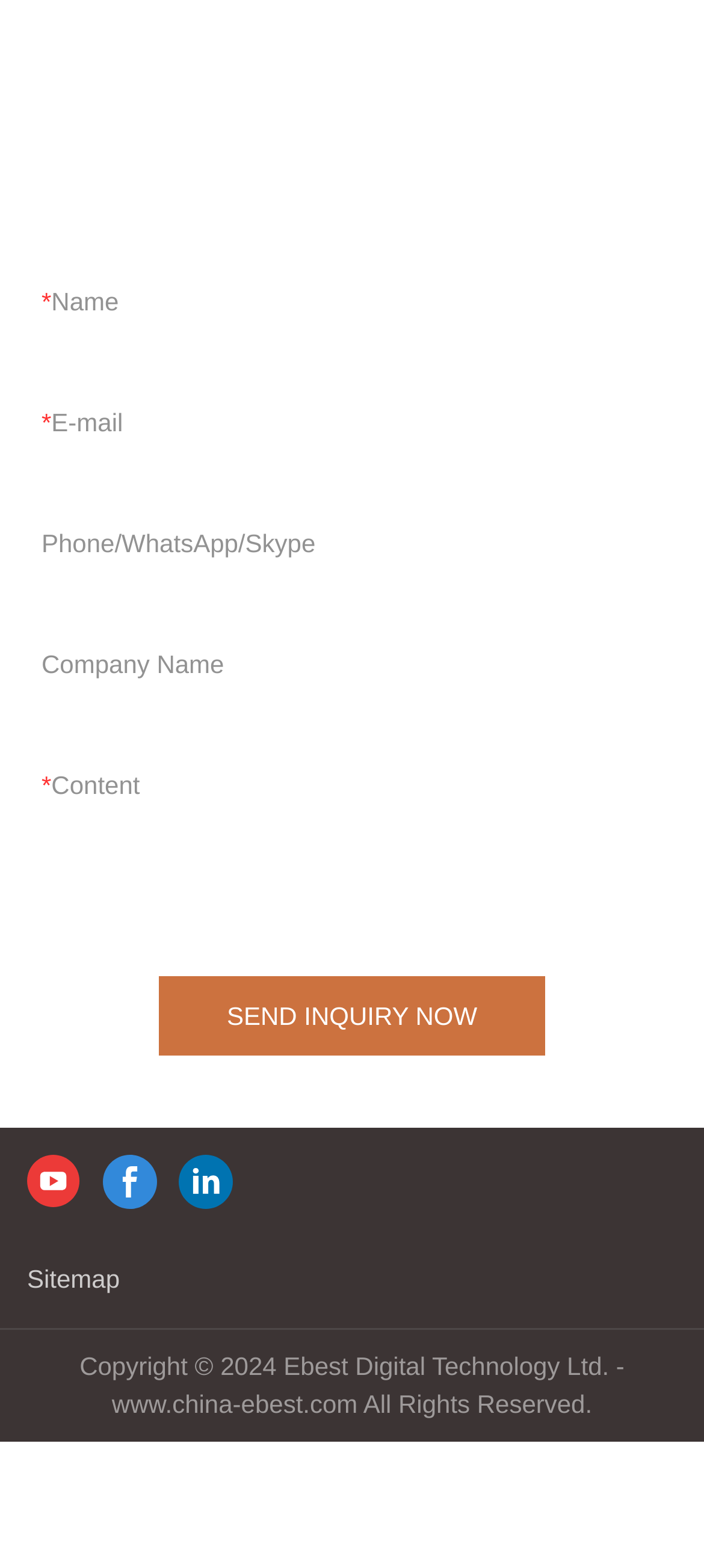Look at the image and answer the question in detail:
What is the company's copyright year?

The company's copyright year is 2024, as indicated by the static text 'Copyright © 2024 Ebest Digital Technology Ltd. - www.china-ebest.com All Rights Reserved.'